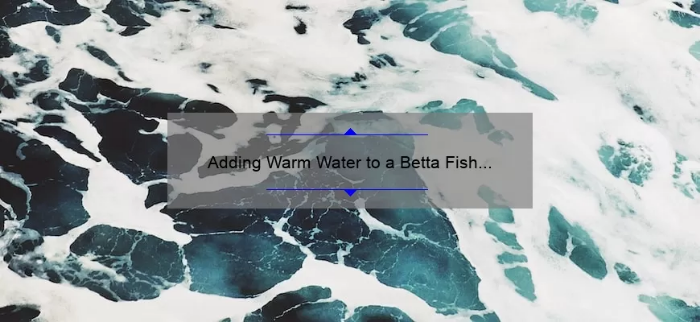What type of fish is mentioned in the image?
Please provide a detailed and comprehensive answer to the question.

The text 'Adding Warm Water to a Betta Fish Tank: What You Need to Know' explicitly mentions betta fish, indicating that the article is providing guidance on caring for this specific type of fish.